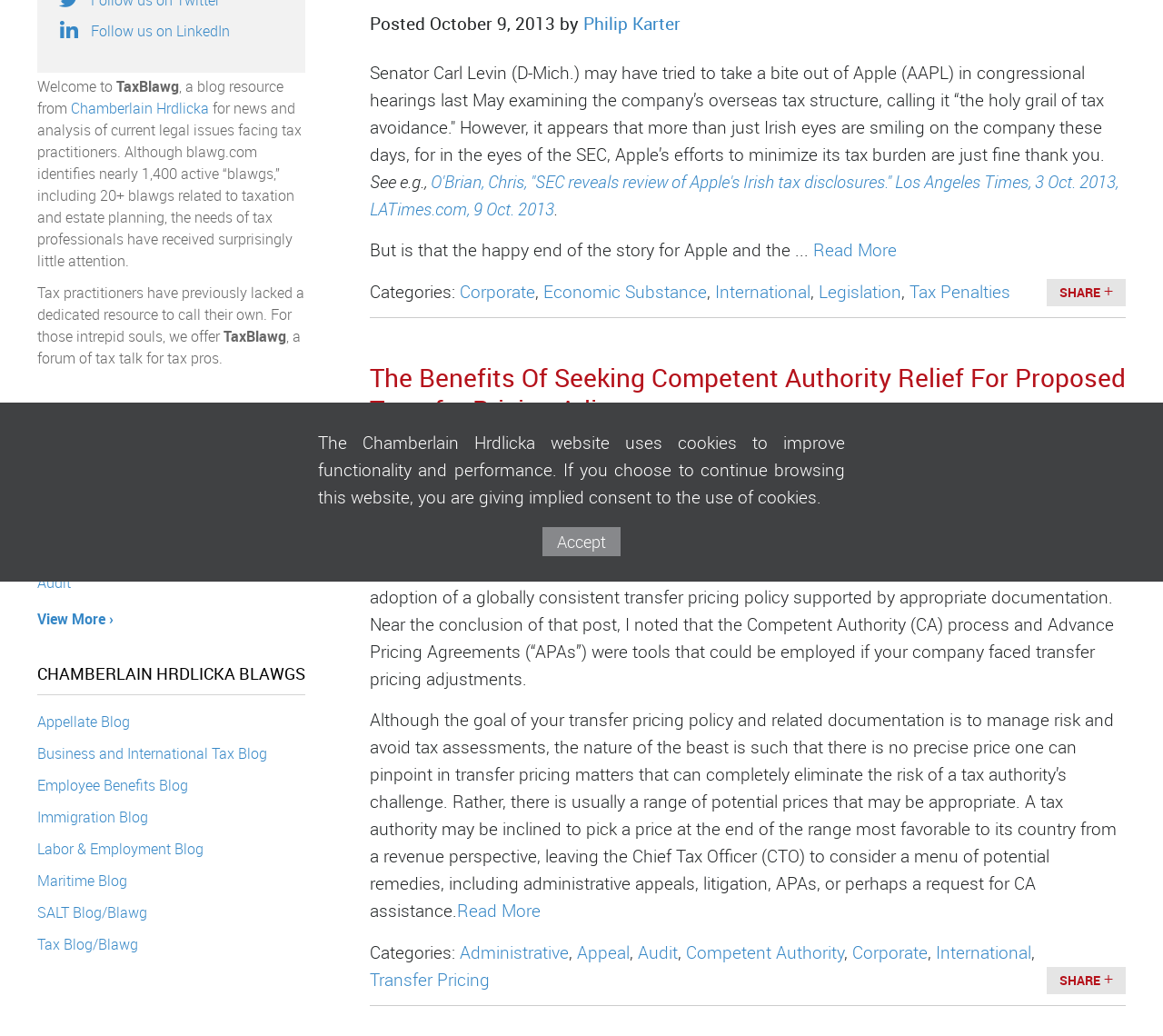Please provide the bounding box coordinates in the format (top-left x, top-left y, bottom-right x, bottom-right y). Remember, all values are floating point numbers between 0 and 1. What is the bounding box coordinate of the region described as: Employee Benefits Blog

[0.032, 0.748, 0.162, 0.767]